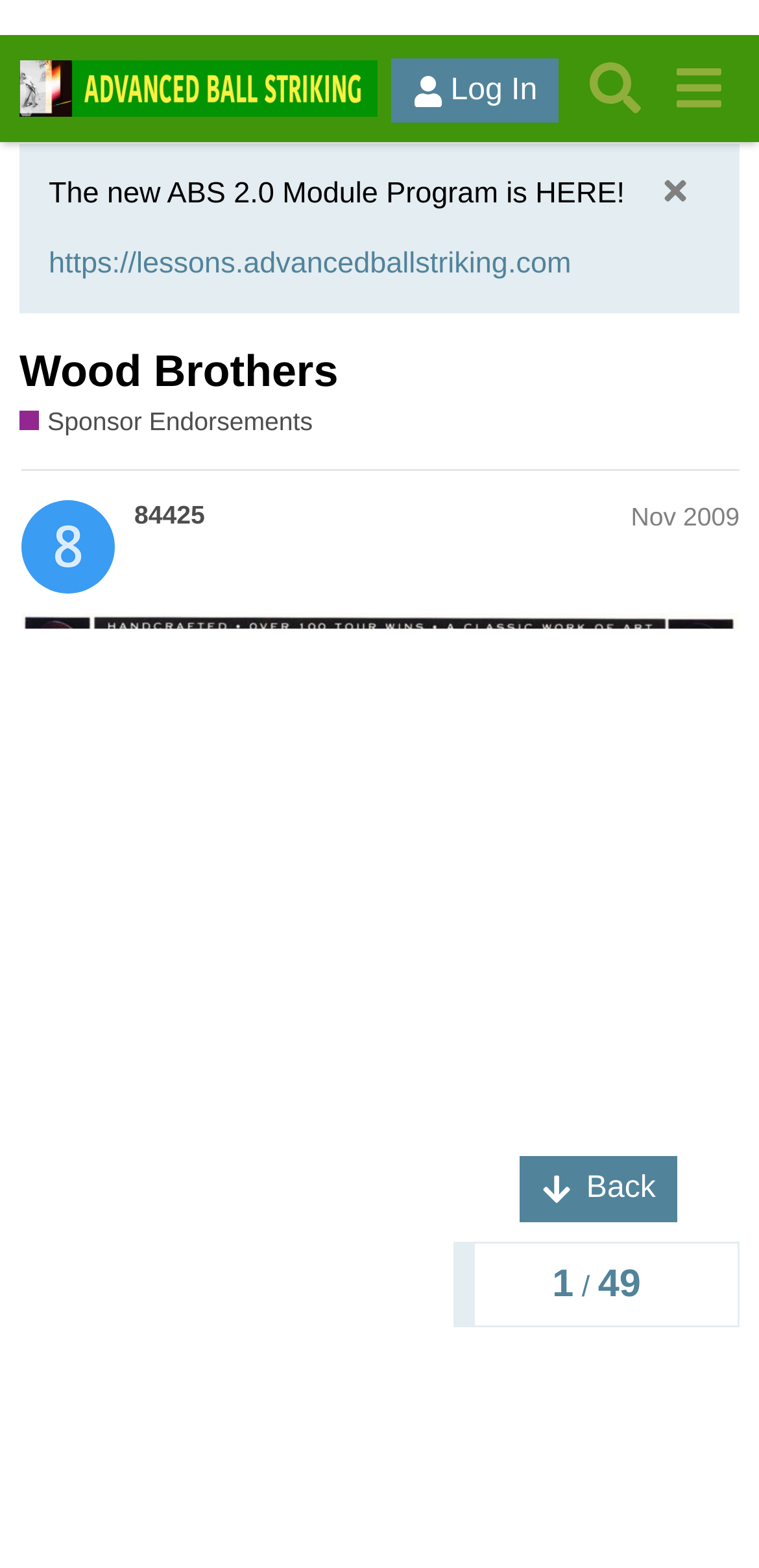Identify the bounding box of the HTML element described as: "aiguille".

[0.177, 0.333, 0.292, 0.353]